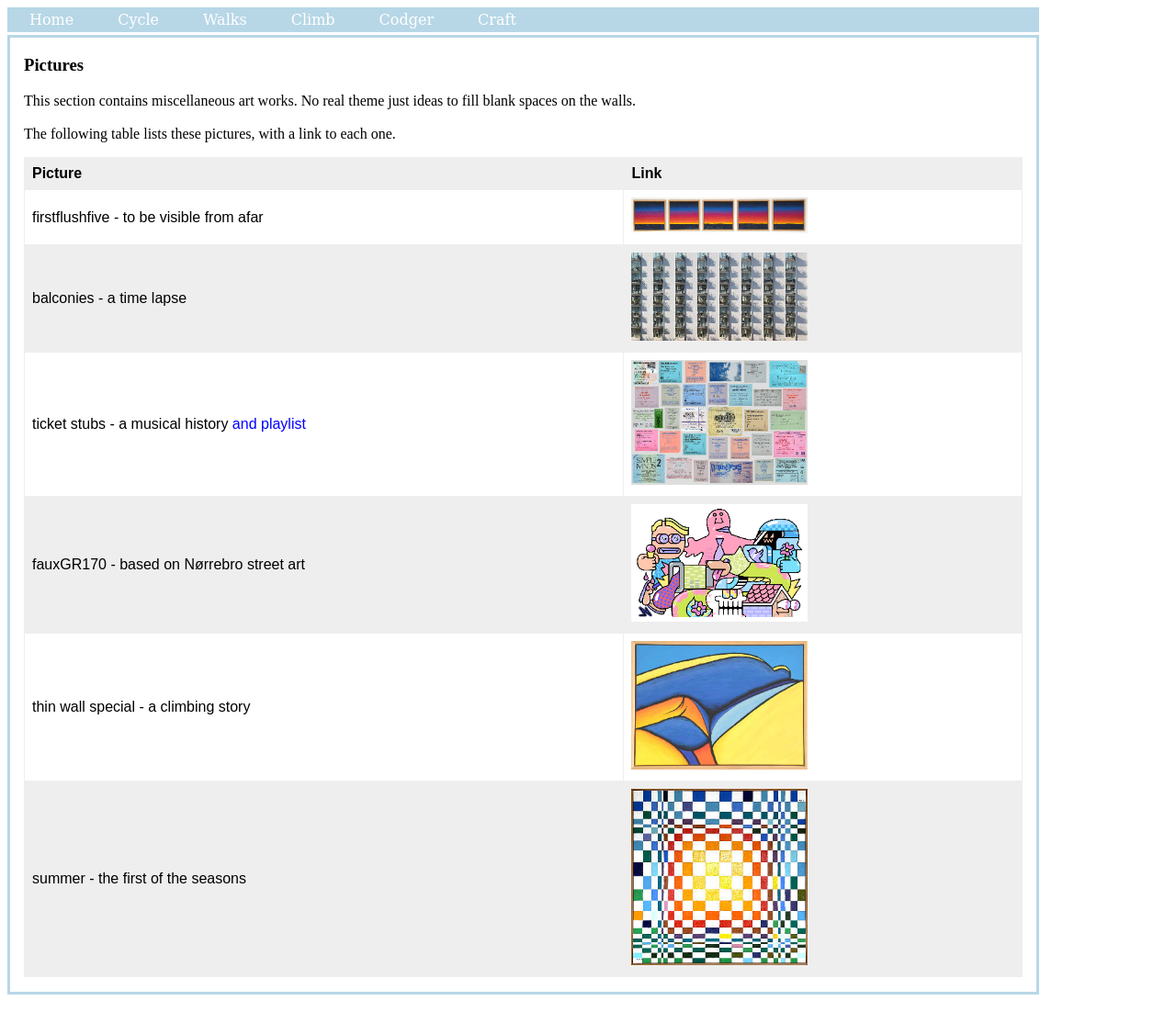Please identify the bounding box coordinates of the element's region that I should click in order to complete the following instruction: "Read the description of 'ticket stubs'". The bounding box coordinates consist of four float numbers between 0 and 1, i.e., [left, top, right, bottom].

[0.198, 0.407, 0.26, 0.422]